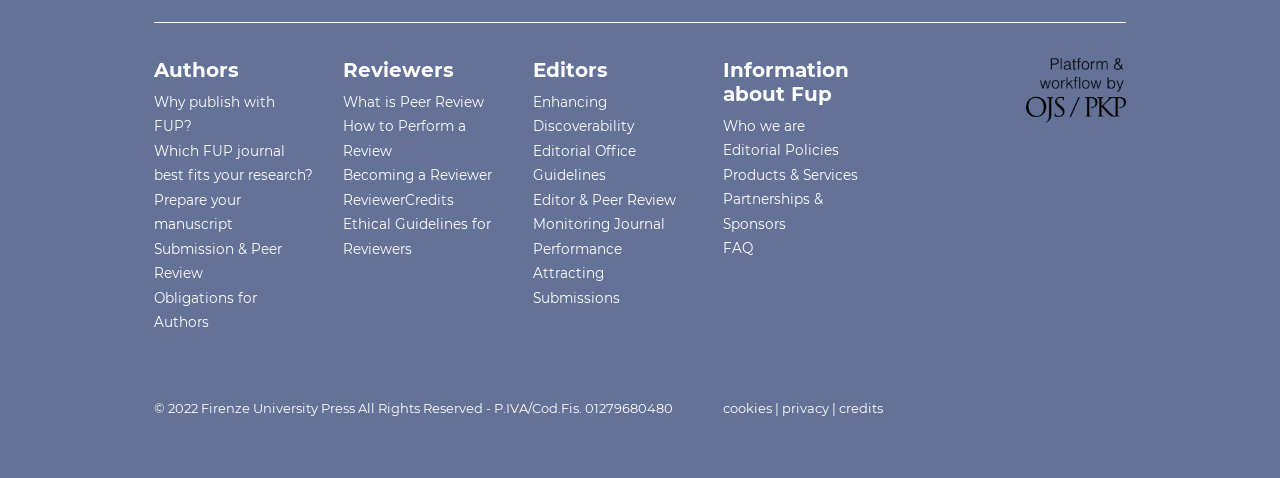Please identify the bounding box coordinates of the clickable element to fulfill the following instruction: "Click the Next button". The coordinates should be four float numbers between 0 and 1, i.e., [left, top, right, bottom].

None